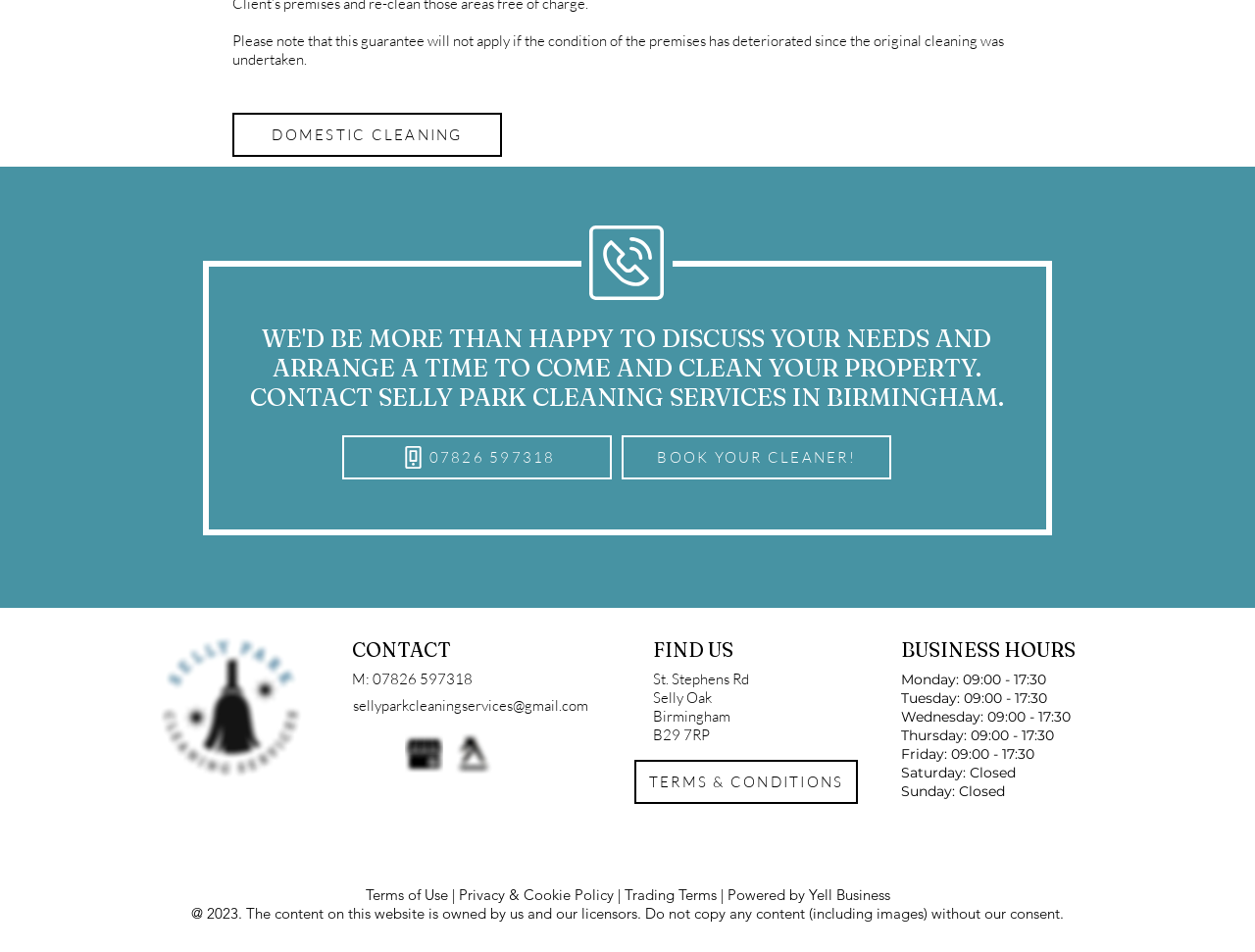What is the phone number to contact Selly Park Cleaning Services?
Based on the content of the image, thoroughly explain and answer the question.

The phone number can be found in the 'CONTACT' section of the webpage, where it is listed as 'M: 07826 597318'.